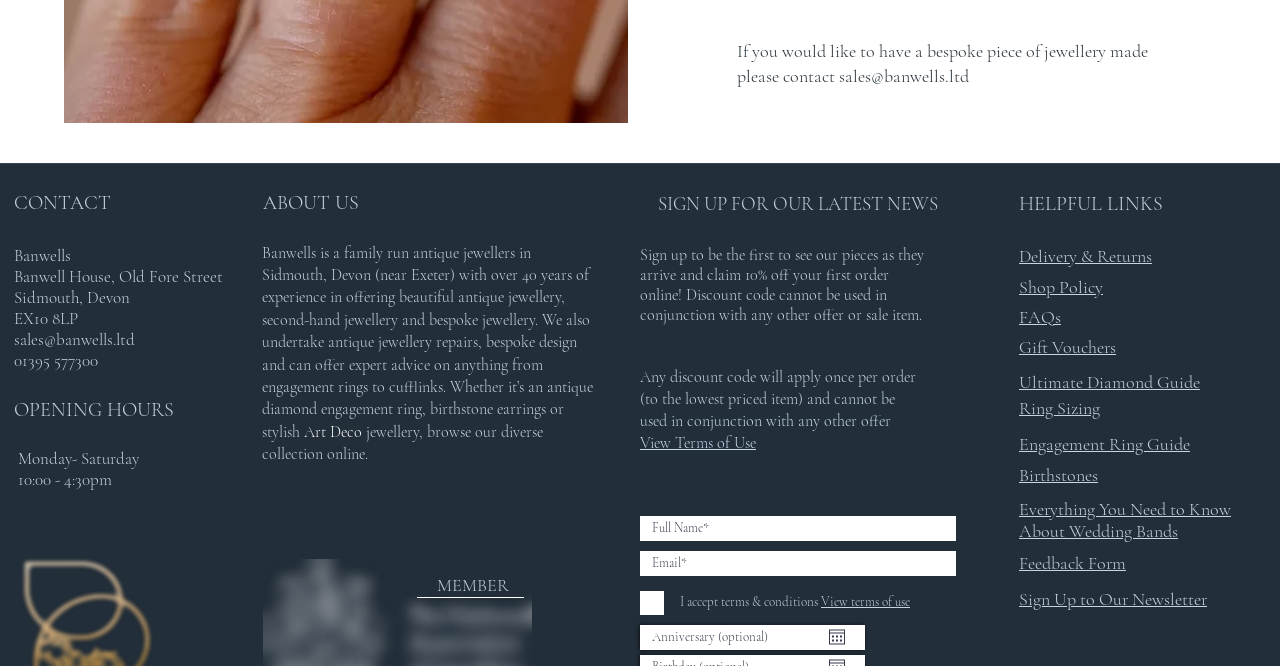Please provide a brief answer to the question using only one word or phrase: 
What are the opening hours of Banwells?

Monday-Saturday, 10:00-4:30pm